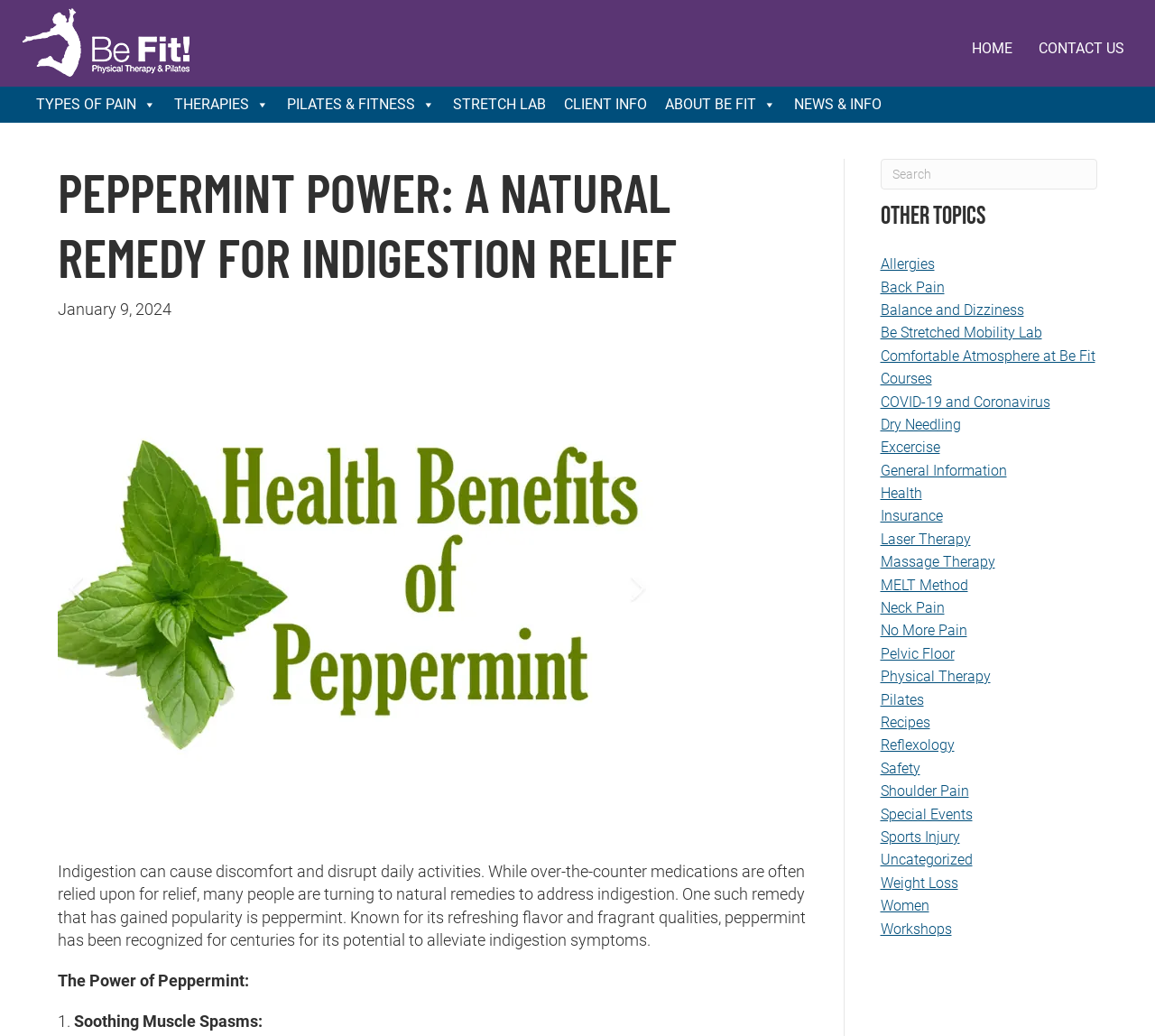Show the bounding box coordinates for the HTML element described as: "Camille Can Cook".

None